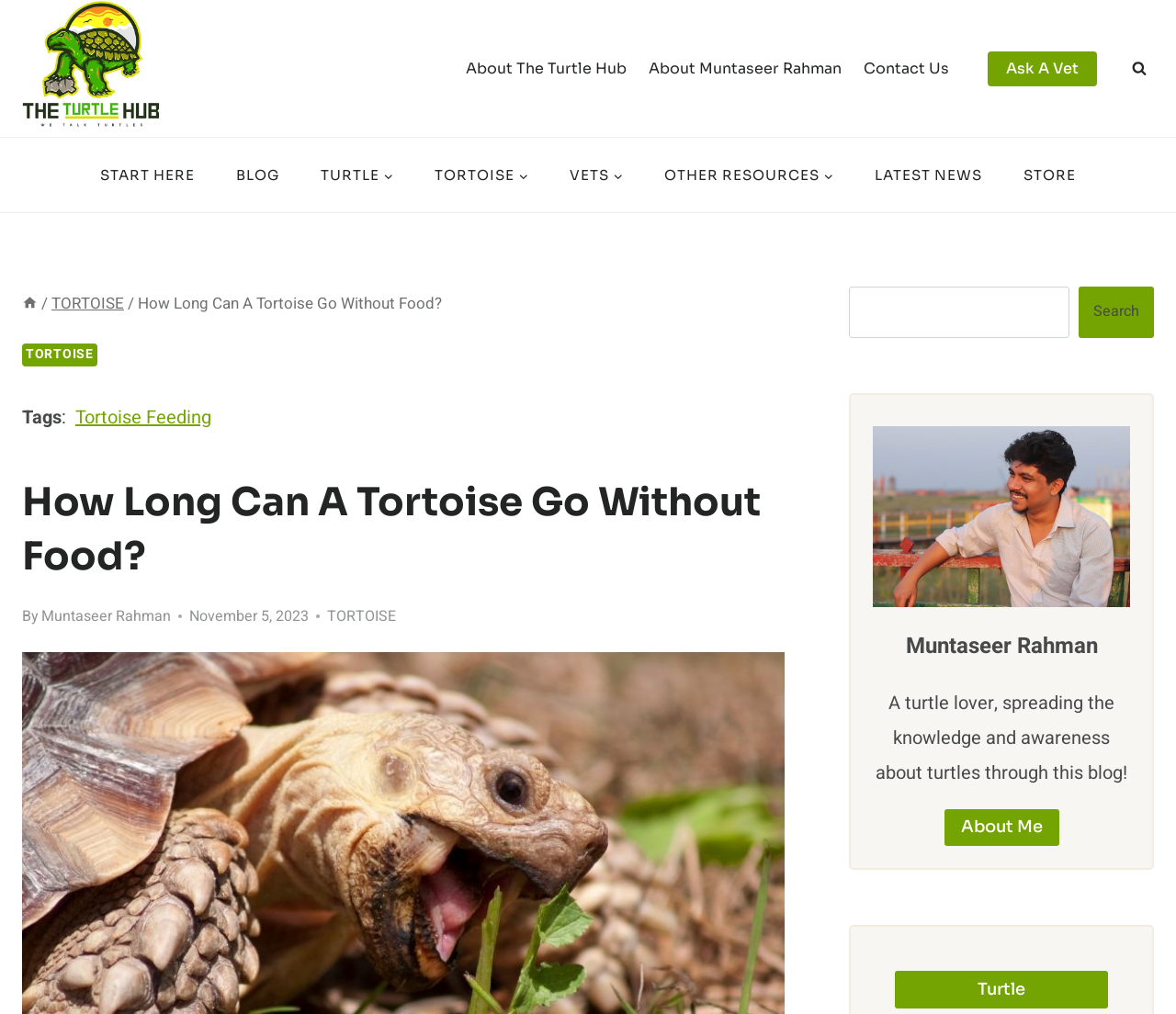Please determine the bounding box coordinates of the clickable area required to carry out the following instruction: "View the search form". The coordinates must be four float numbers between 0 and 1, represented as [left, top, right, bottom].

[0.956, 0.053, 0.981, 0.082]